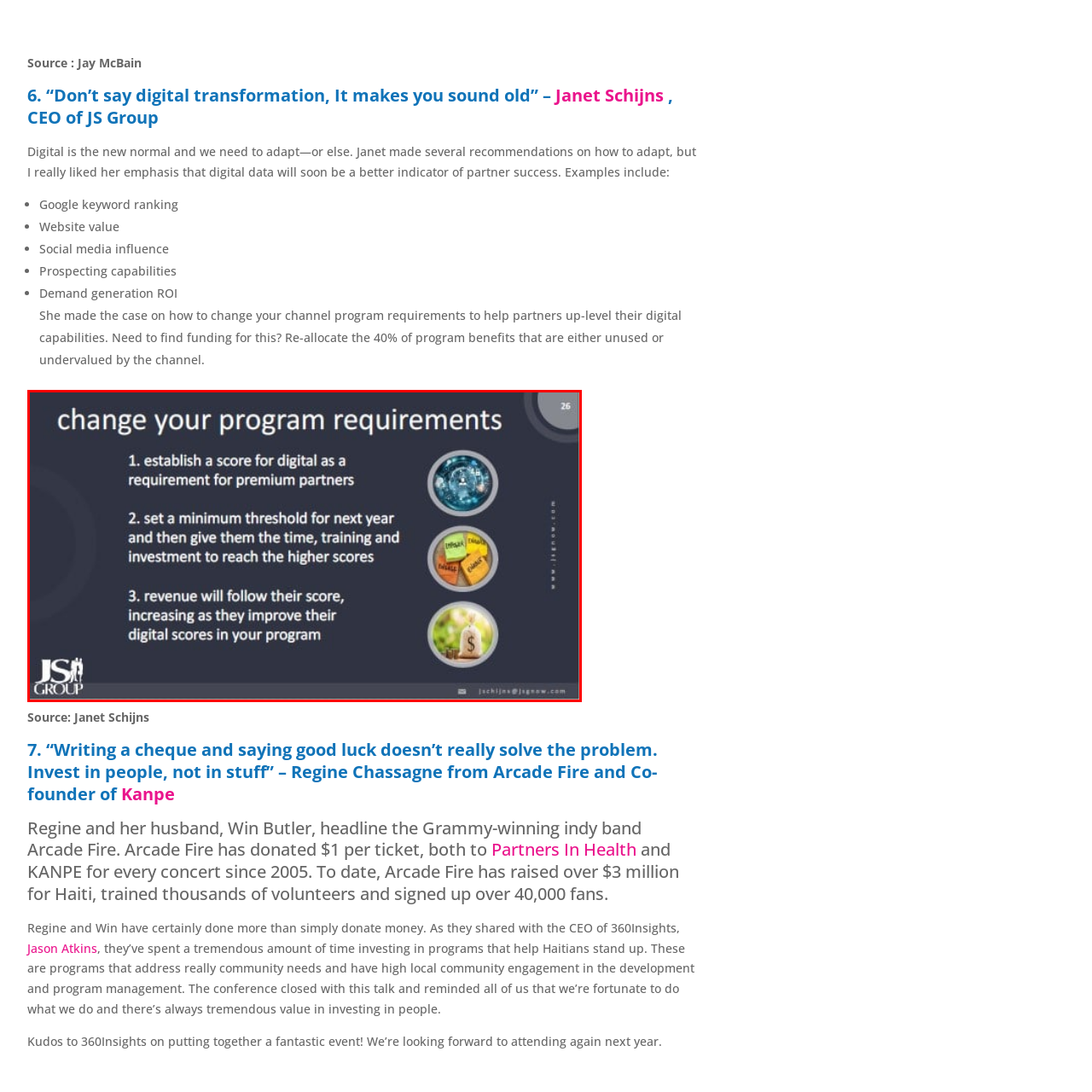Who is the attributed presenter of this resource?
Examine the image that is surrounded by the red bounding box and answer the question with as much detail as possible using the image.

The image is attributed to JS Group, indicating that they are the creators or presenters of this resource, which serves as a guide for businesses aiming to adapt their partnership criteria to the digital landscape.